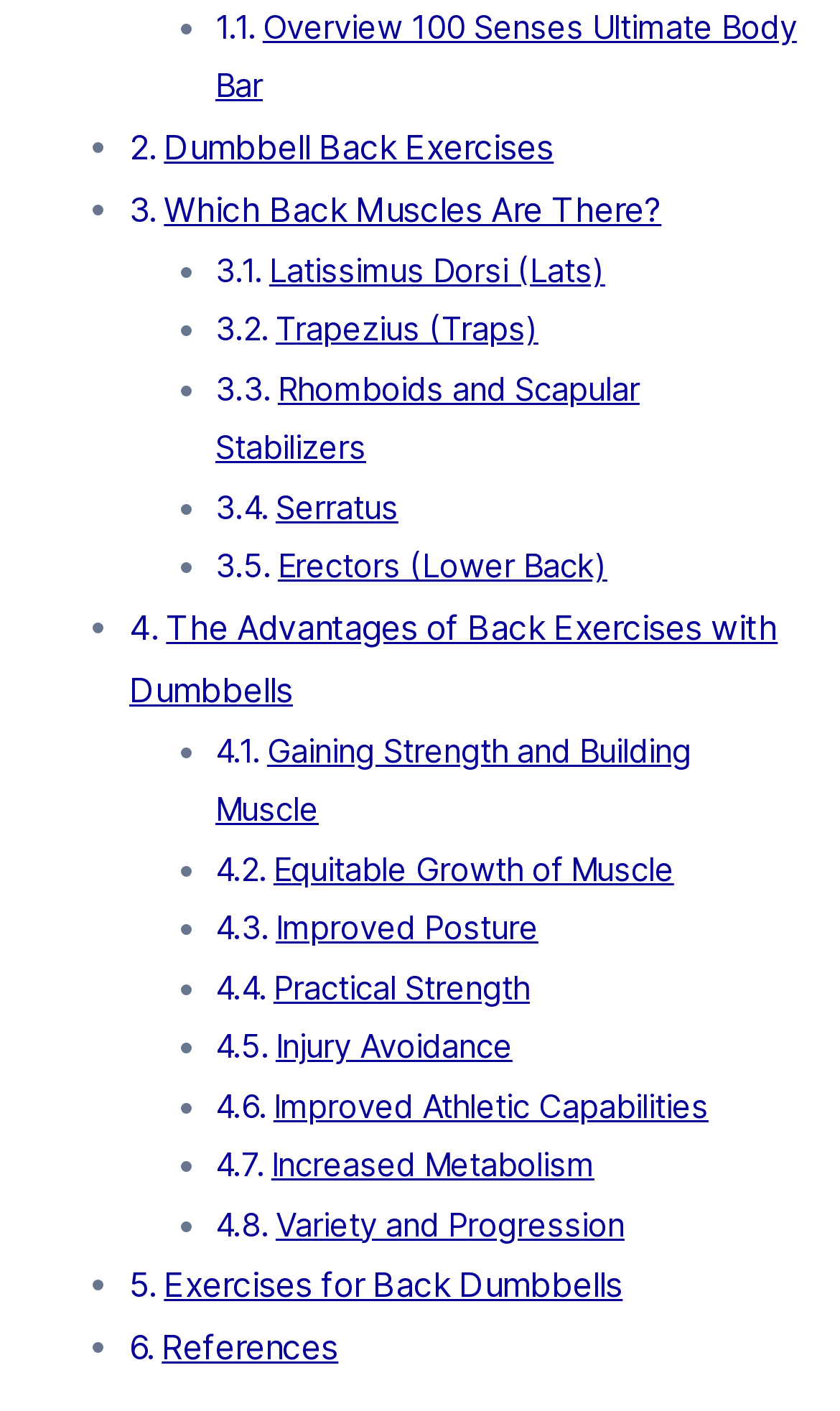Locate the bounding box coordinates of the area where you should click to accomplish the instruction: "Explore Exercises for Back Dumbbells".

[0.195, 0.896, 0.741, 0.925]